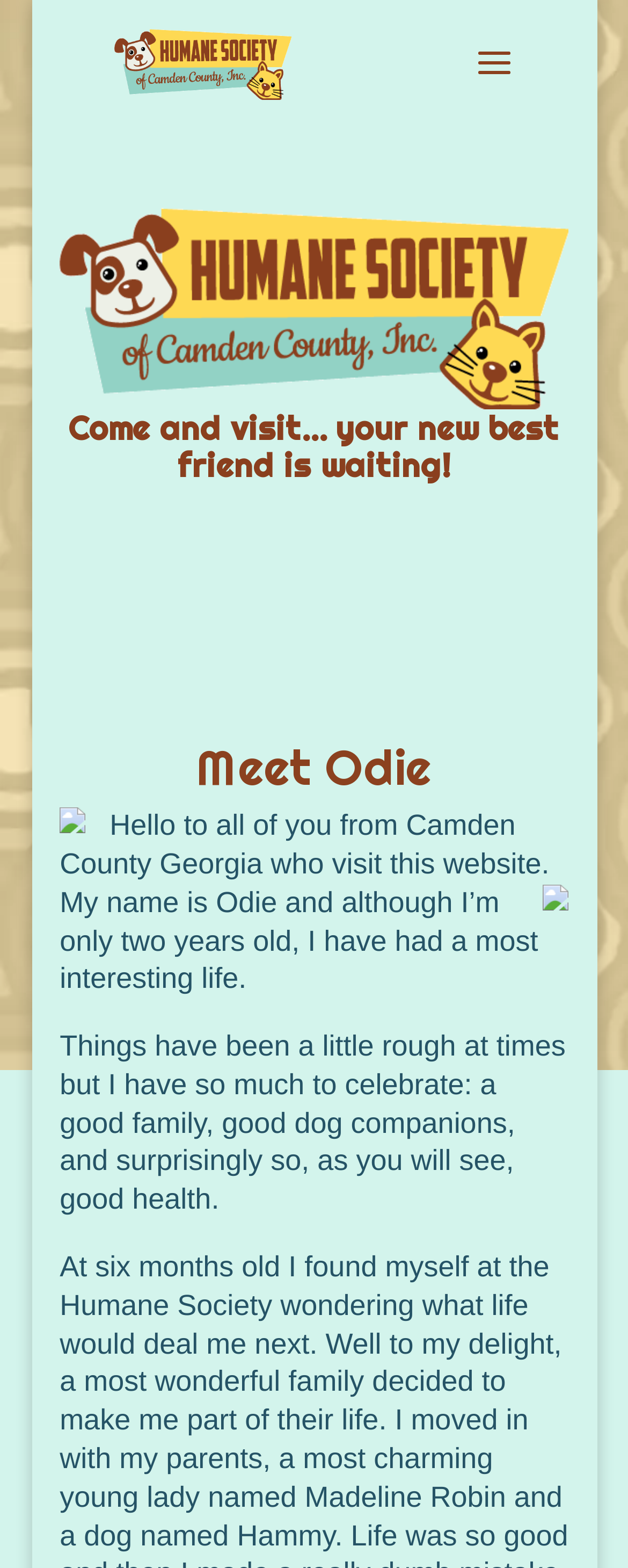Give a one-word or one-phrase response to the question:
Where is Odie from?

Camden County Georgia